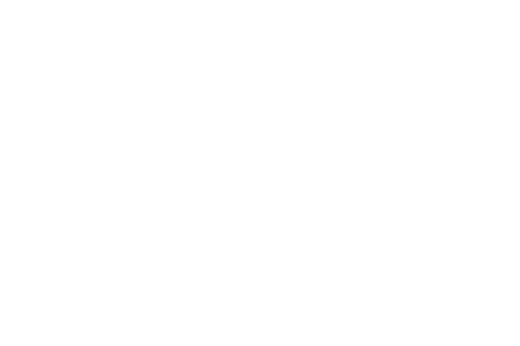What is the production capacity of the machine?
Based on the image, provide your answer in one word or phrase.

1000 kg per day